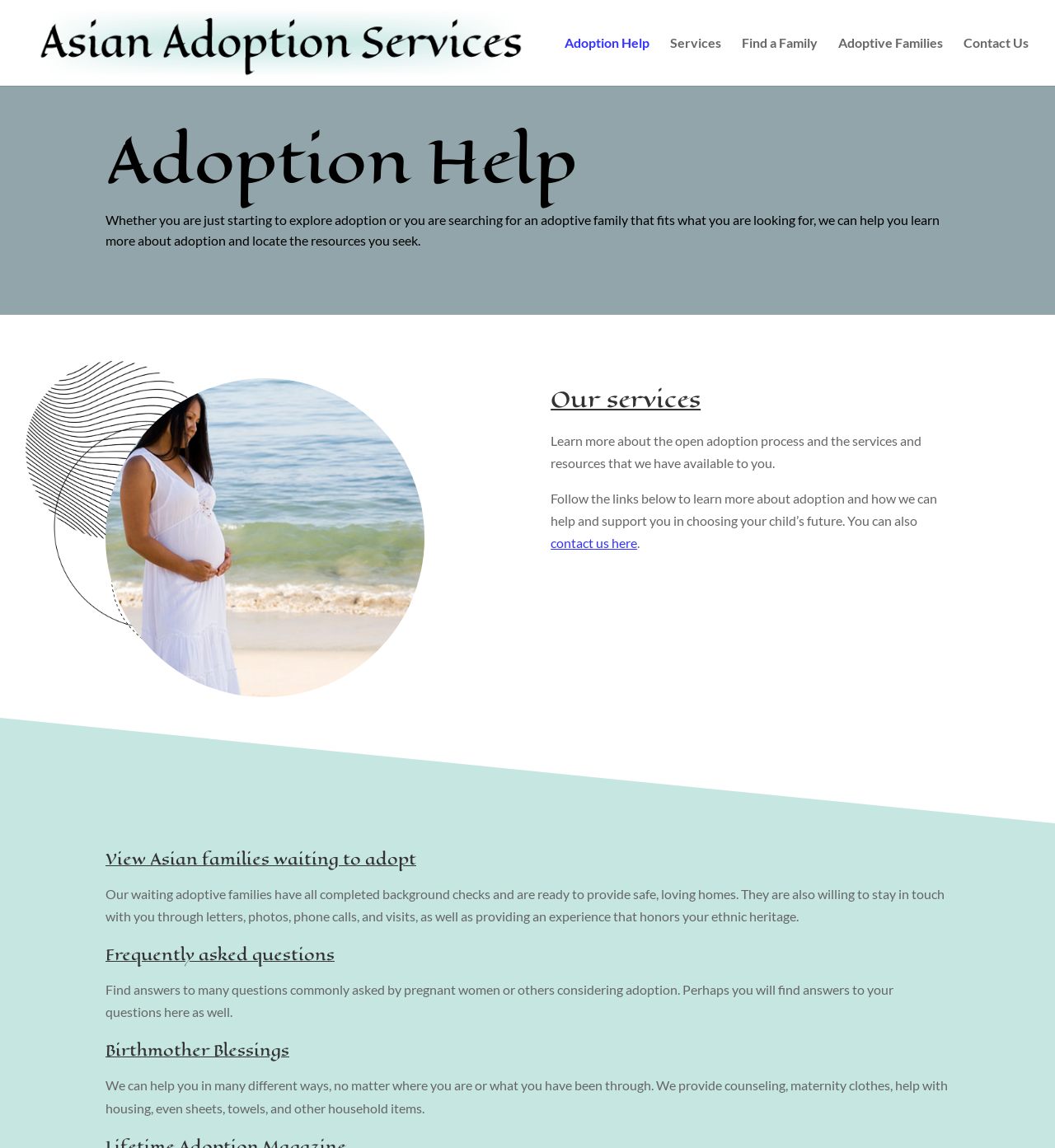Can you specify the bounding box coordinates of the area that needs to be clicked to fulfill the following instruction: "Get answers to frequently asked questions"?

[0.1, 0.821, 0.317, 0.842]